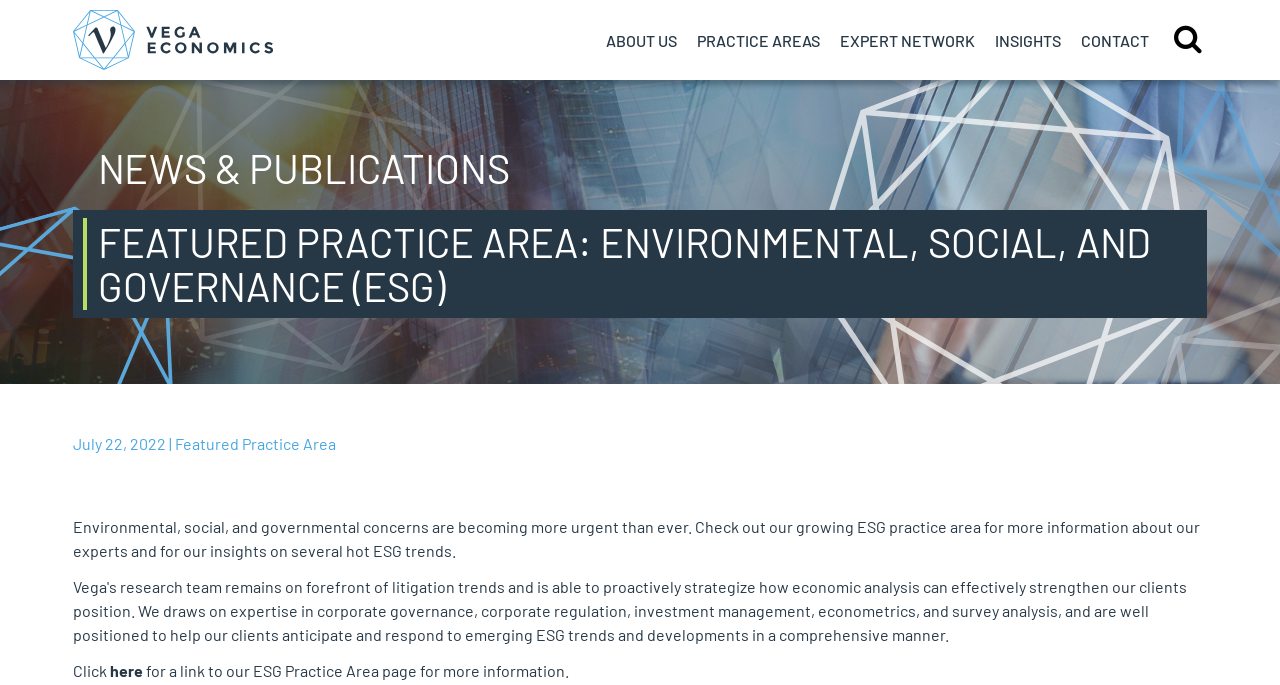Please find the bounding box coordinates in the format (top-left x, top-left y, bottom-right x, bottom-right y) for the given element description. Ensure the coordinates are floating point numbers between 0 and 1. Description: parent_node: ABOUT US

[0.057, 0.015, 0.213, 0.103]